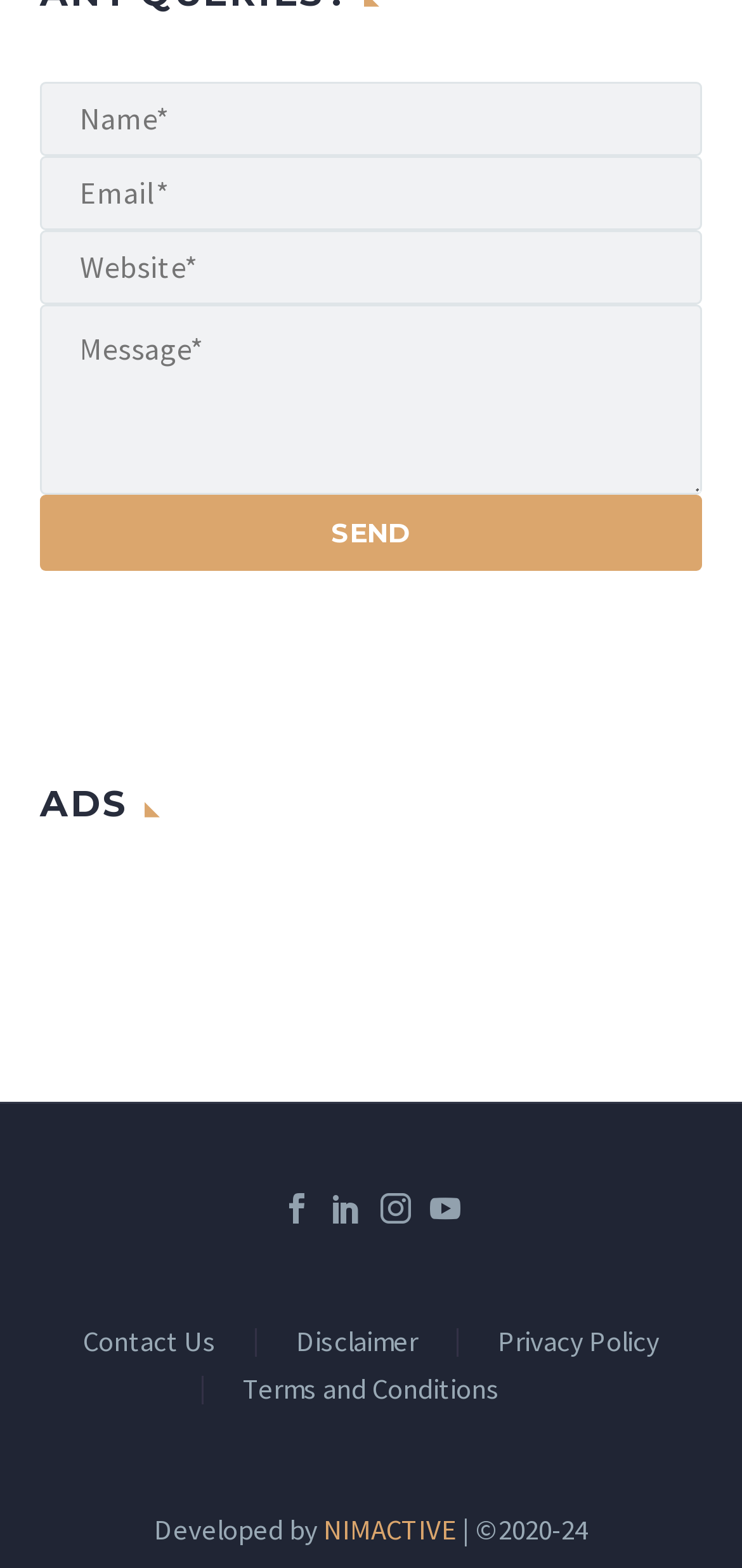Using the description "title="Instagram"", predict the bounding box of the relevant HTML element.

[0.513, 0.76, 0.554, 0.78]